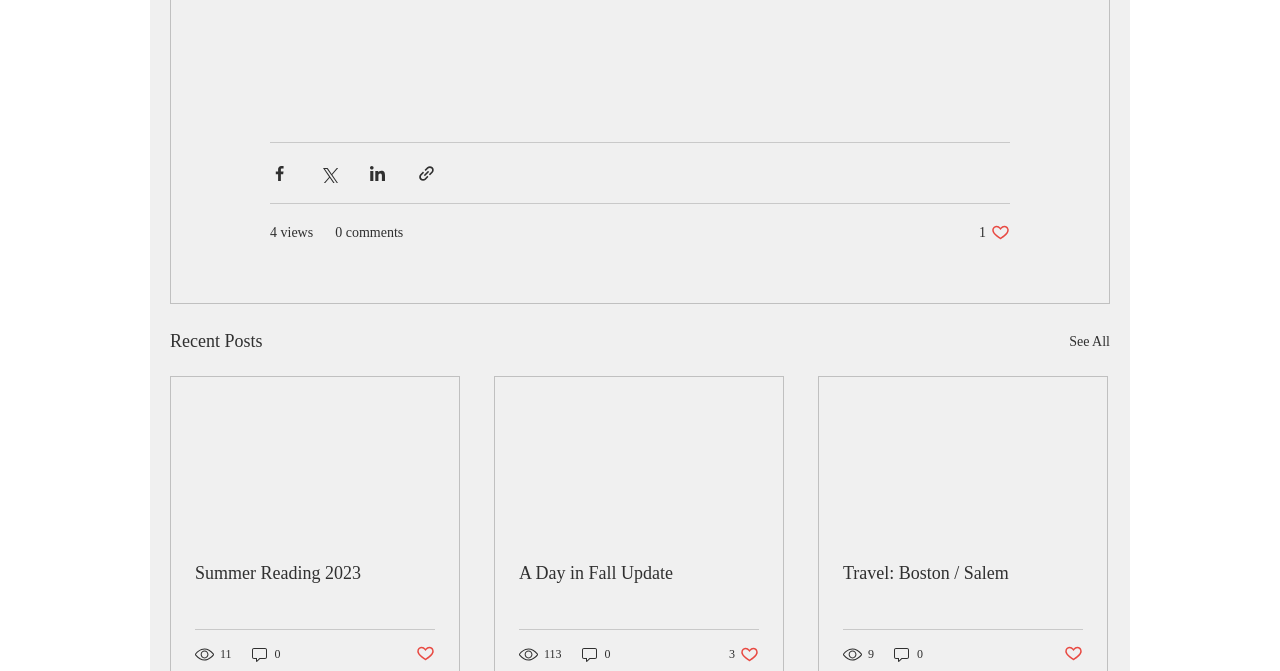Determine the bounding box coordinates of the region that needs to be clicked to achieve the task: "Read Summer Reading 2023".

[0.152, 0.839, 0.34, 0.871]